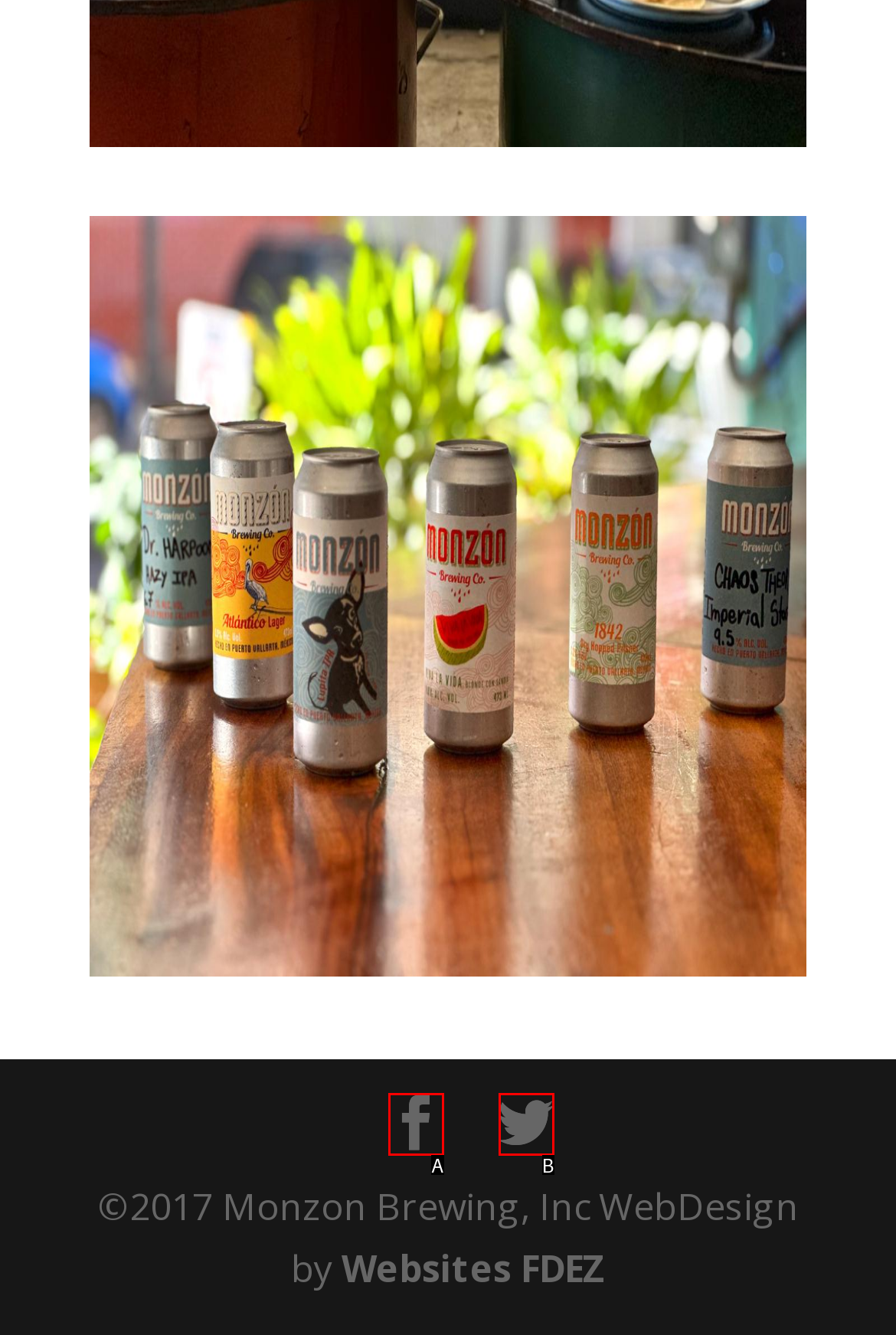Based on the given description: Twitter, determine which HTML element is the best match. Respond with the letter of the chosen option.

B